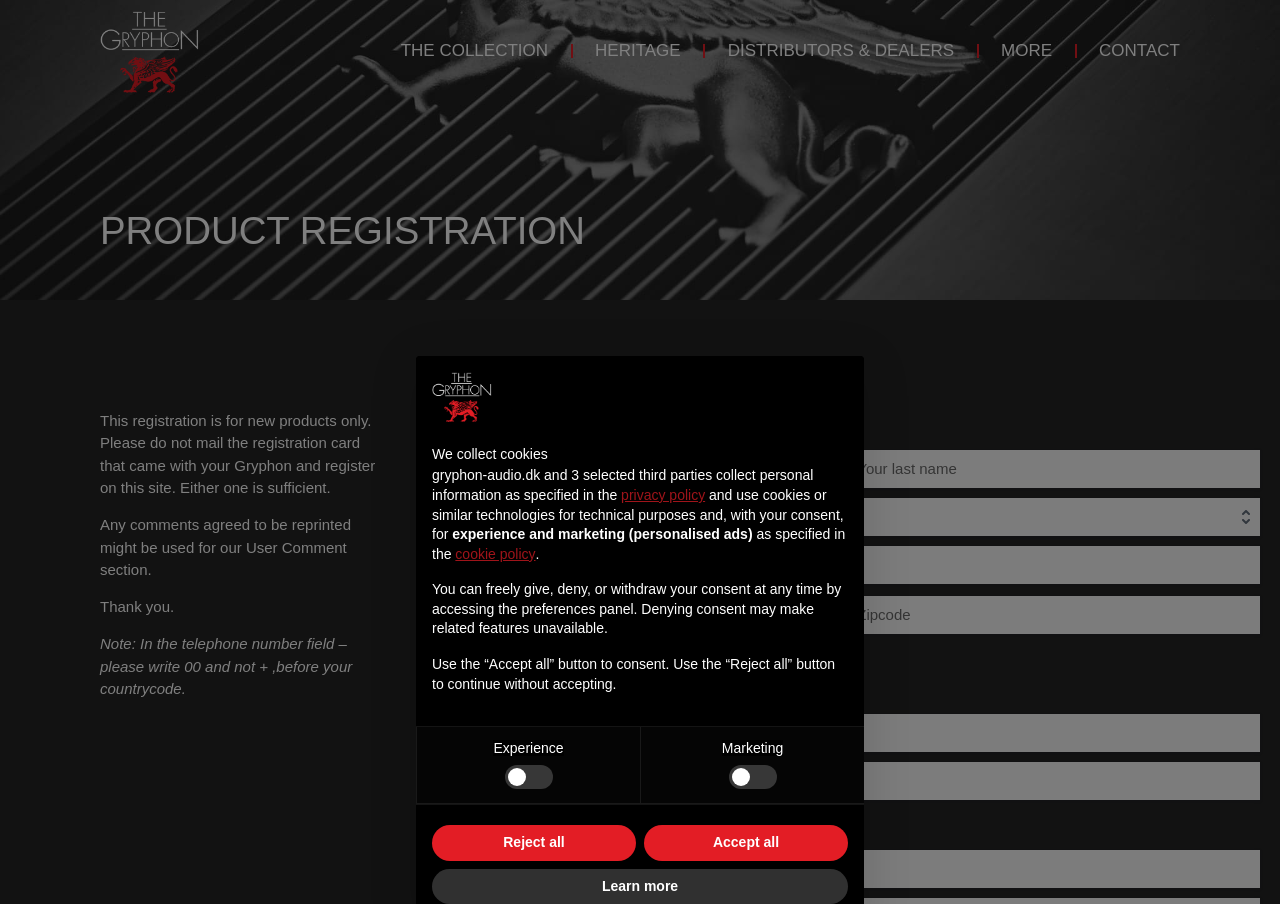Locate the bounding box coordinates of the item that should be clicked to fulfill the instruction: "Enter first name in the 'Name' field".

[0.33, 0.498, 0.653, 0.54]